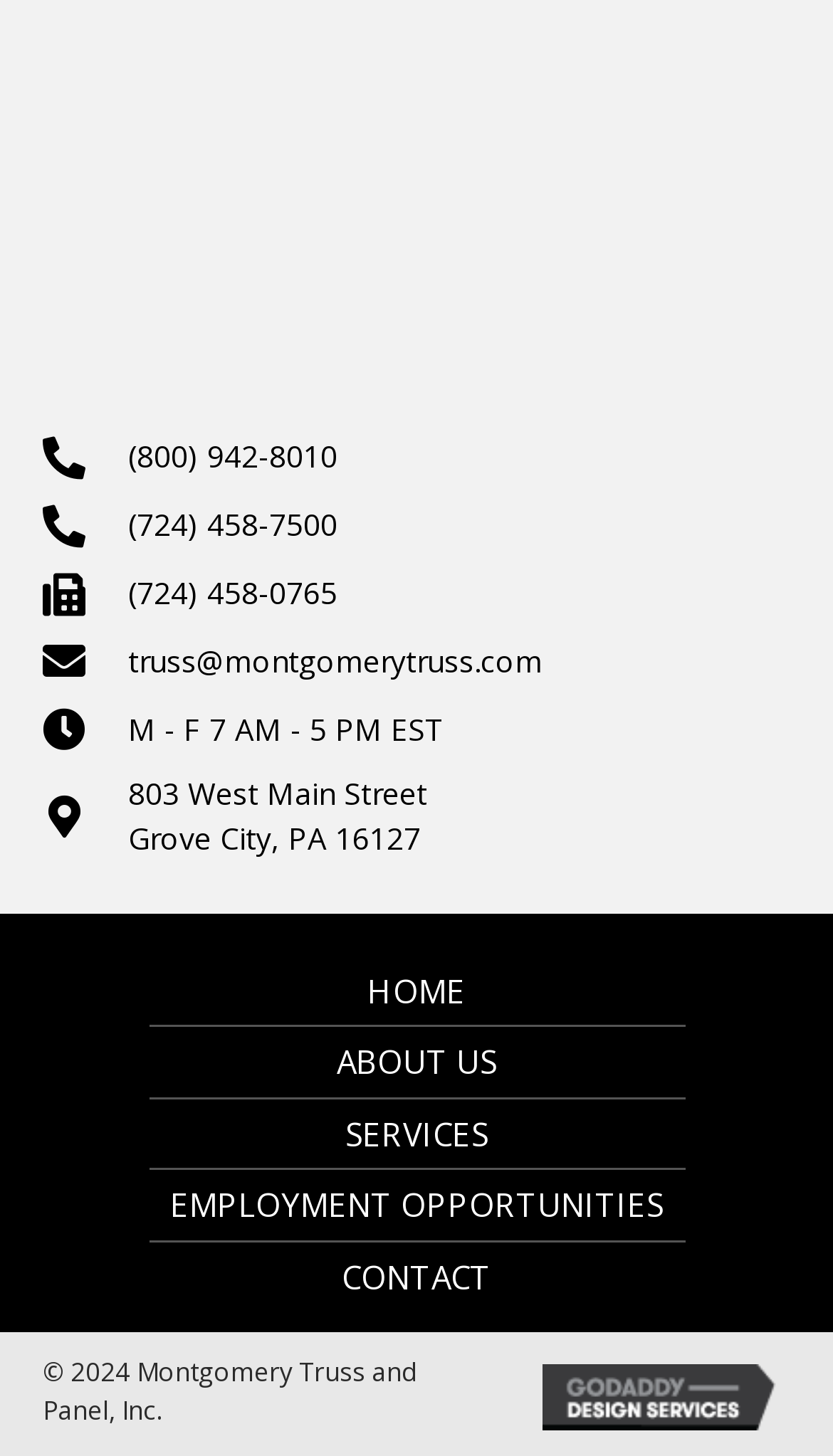Bounding box coordinates must be specified in the format (top-left x, top-left y, bottom-right x, bottom-right y). All values should be floating point numbers between 0 and 1. What are the bounding box coordinates of the UI element described as: parent_node: 803 West Main Street

[0.051, 0.531, 0.949, 0.591]